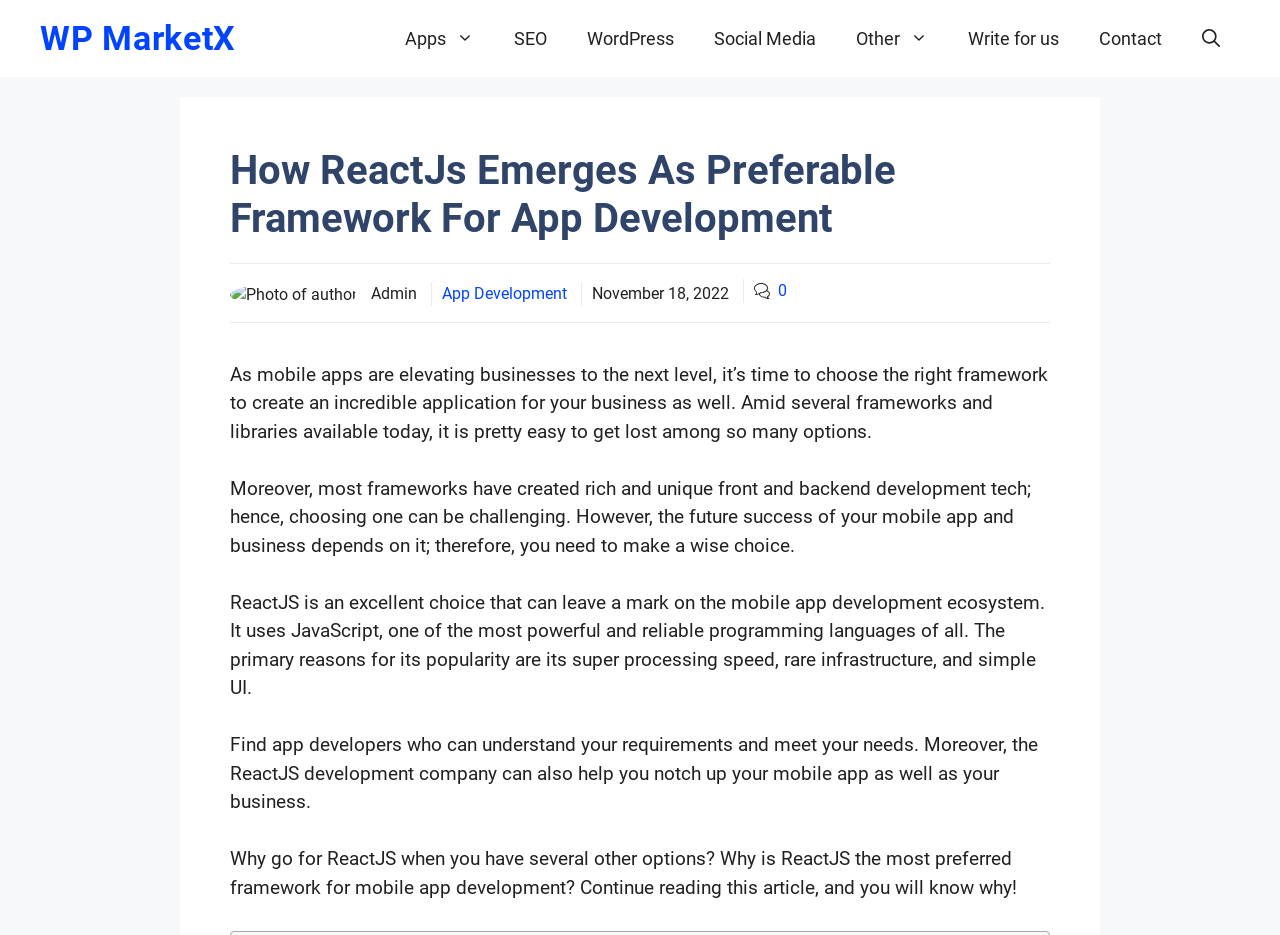Determine the bounding box coordinates of the region I should click to achieve the following instruction: "Contact the author". Ensure the bounding box coordinates are four float numbers between 0 and 1, i.e., [left, top, right, bottom].

[0.843, 0.006, 0.923, 0.076]